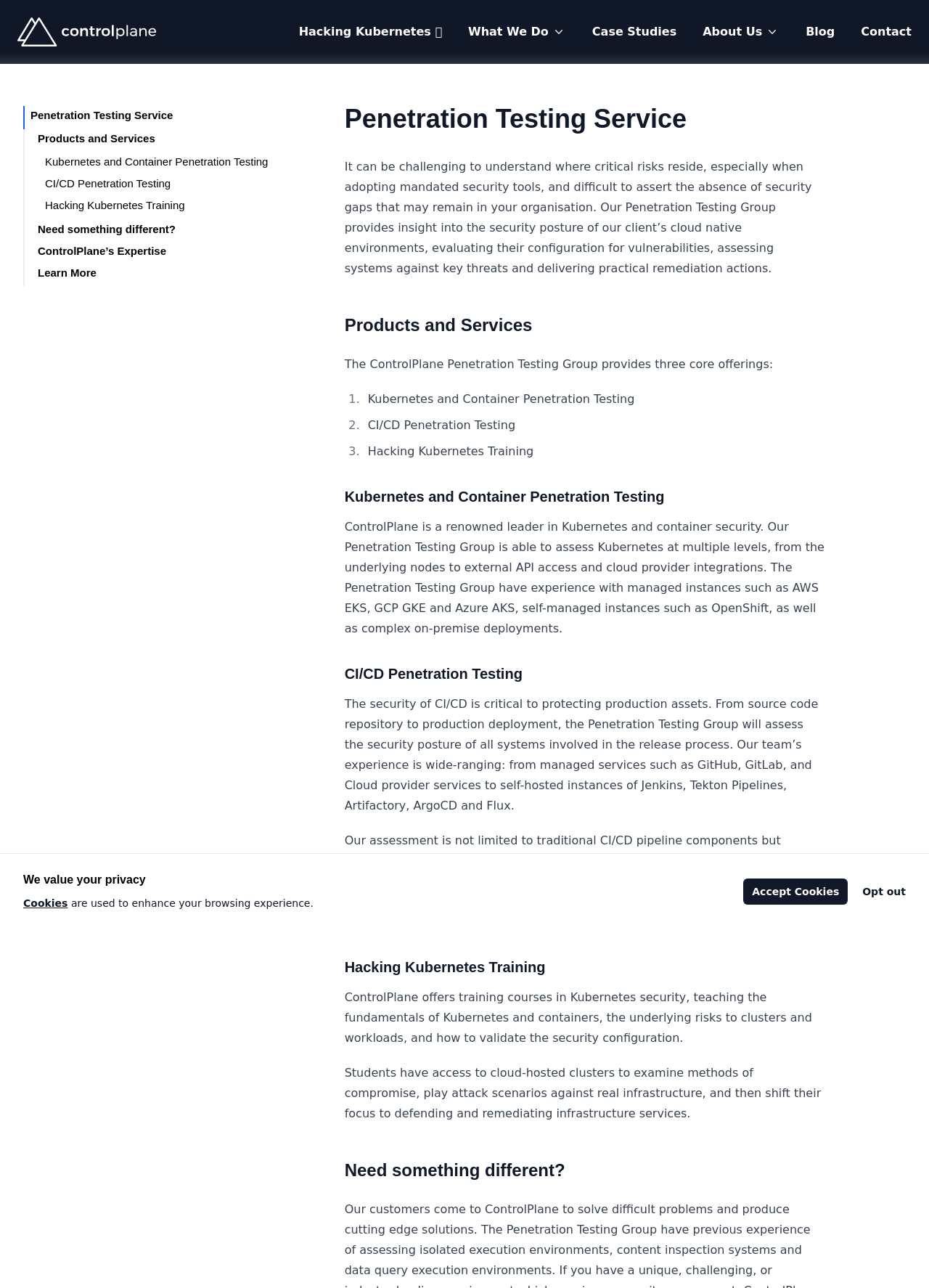What is the focus of the CI/CD Penetration Testing?
Refer to the screenshot and respond with a concise word or phrase.

Security of release process